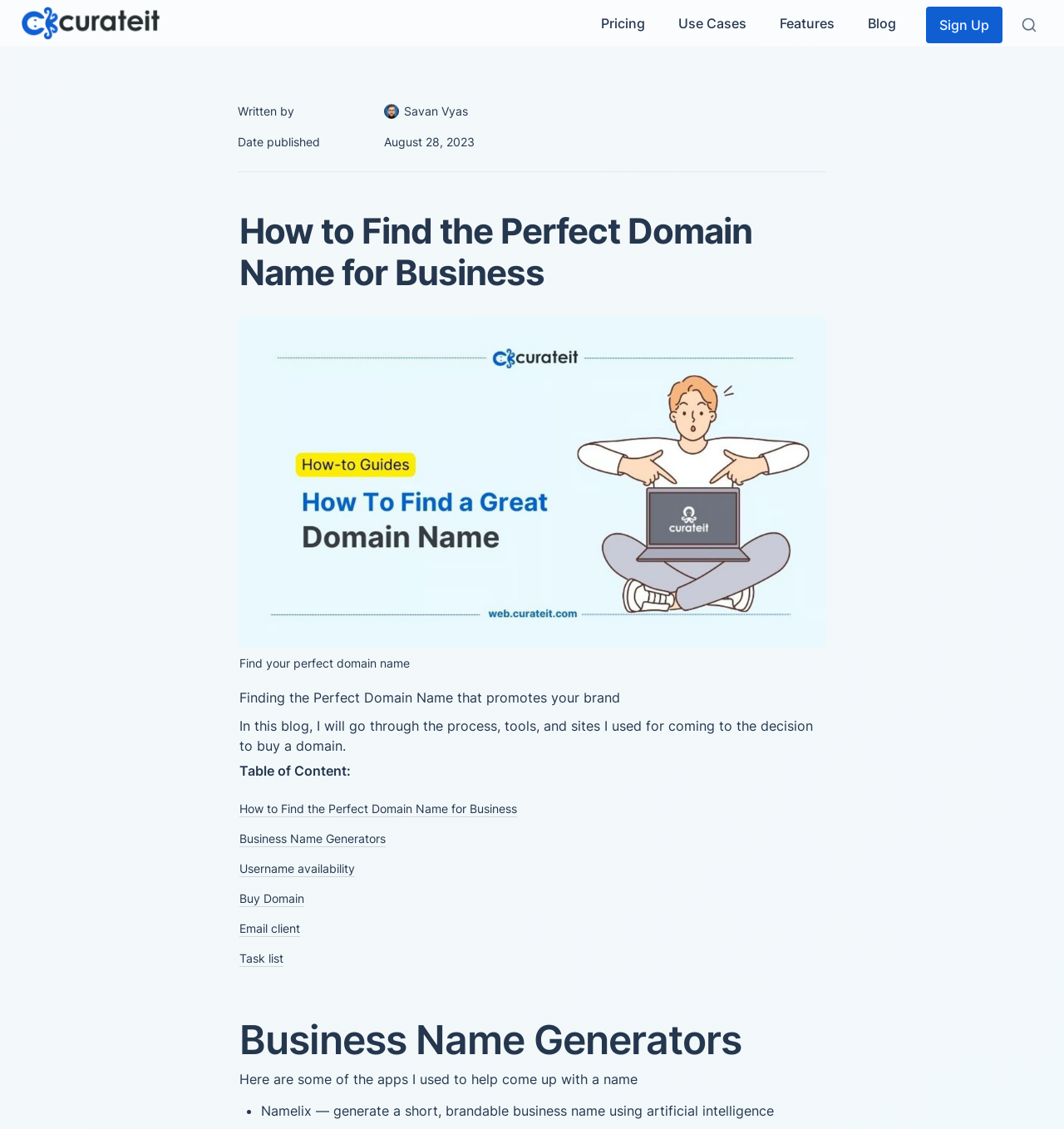Determine the bounding box coordinates for the element that should be clicked to follow this instruction: "Go to pricing". The coordinates should be given as four float numbers between 0 and 1, in the format [left, top, right, bottom].

[0.549, 0.006, 0.622, 0.035]